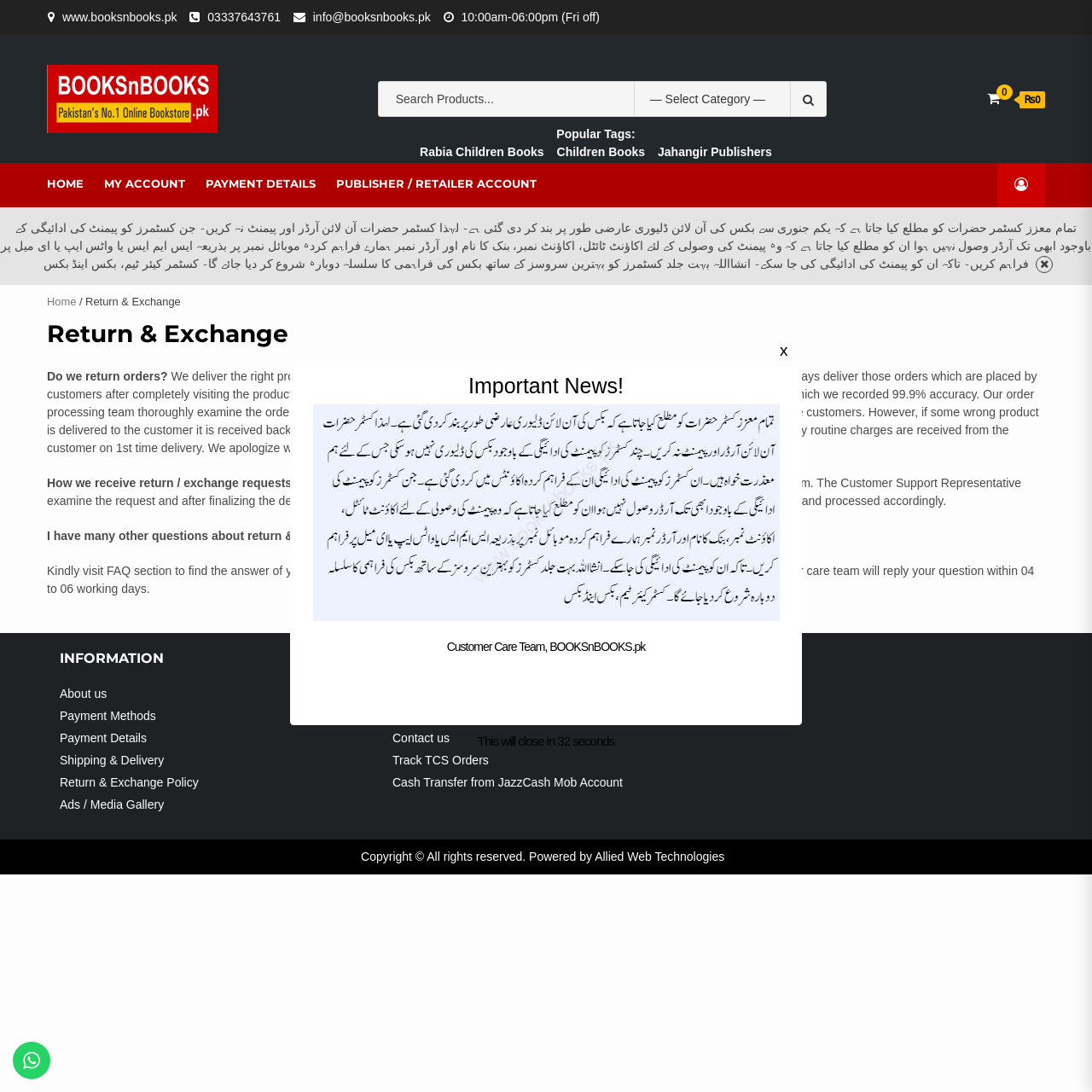Using the details in the image, give a detailed response to the question below:
What is the website's return policy?

I found the return policy by reading the main content of the webpage, which states that the website does not accept returns because they deliver the right product at the right time and place. However, if a wrong product is delivered, it will be replaced and the customer will not be charged extra.